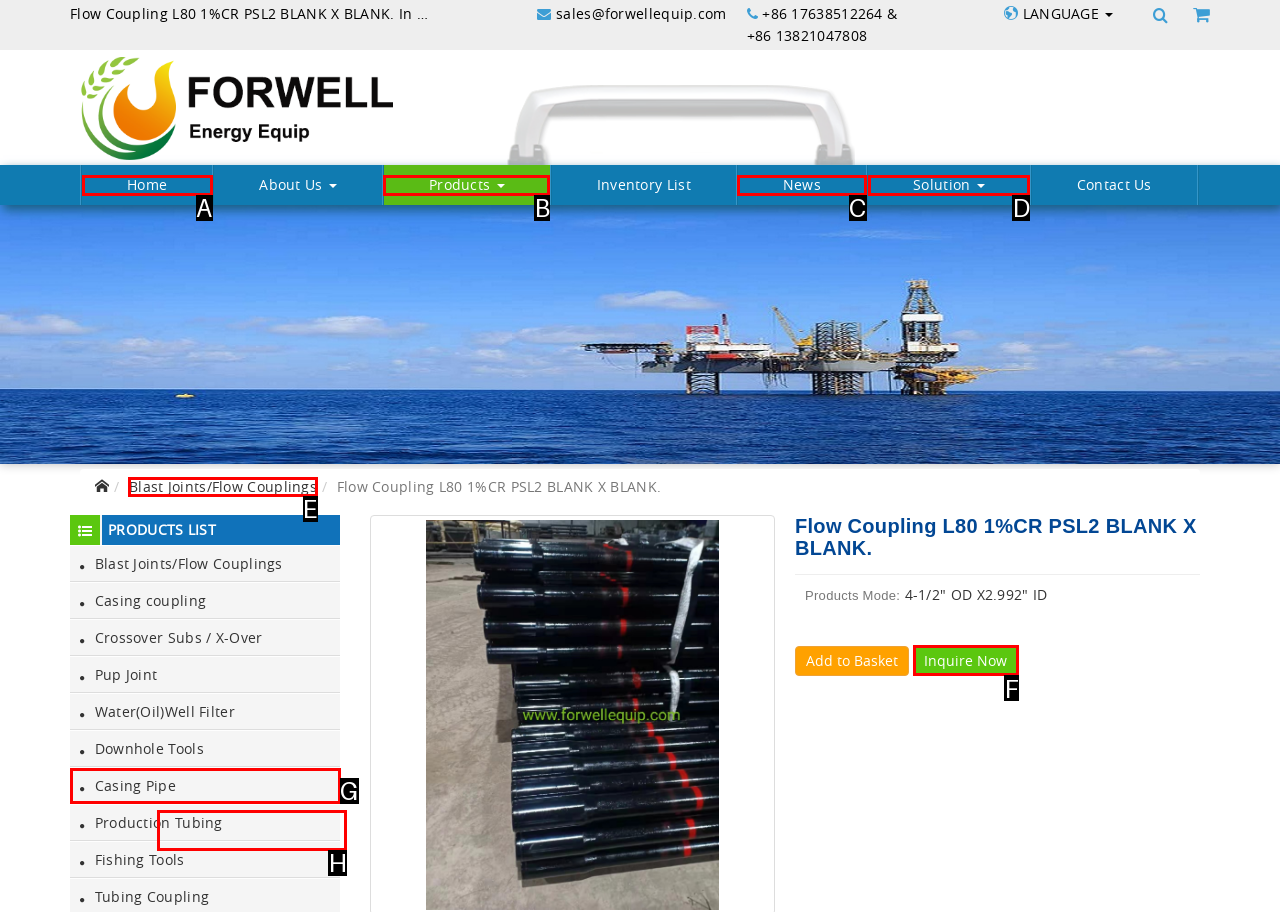Which option should be clicked to execute the task: Read the article about post-transaction employment agreements?
Reply with the letter of the chosen option.

None